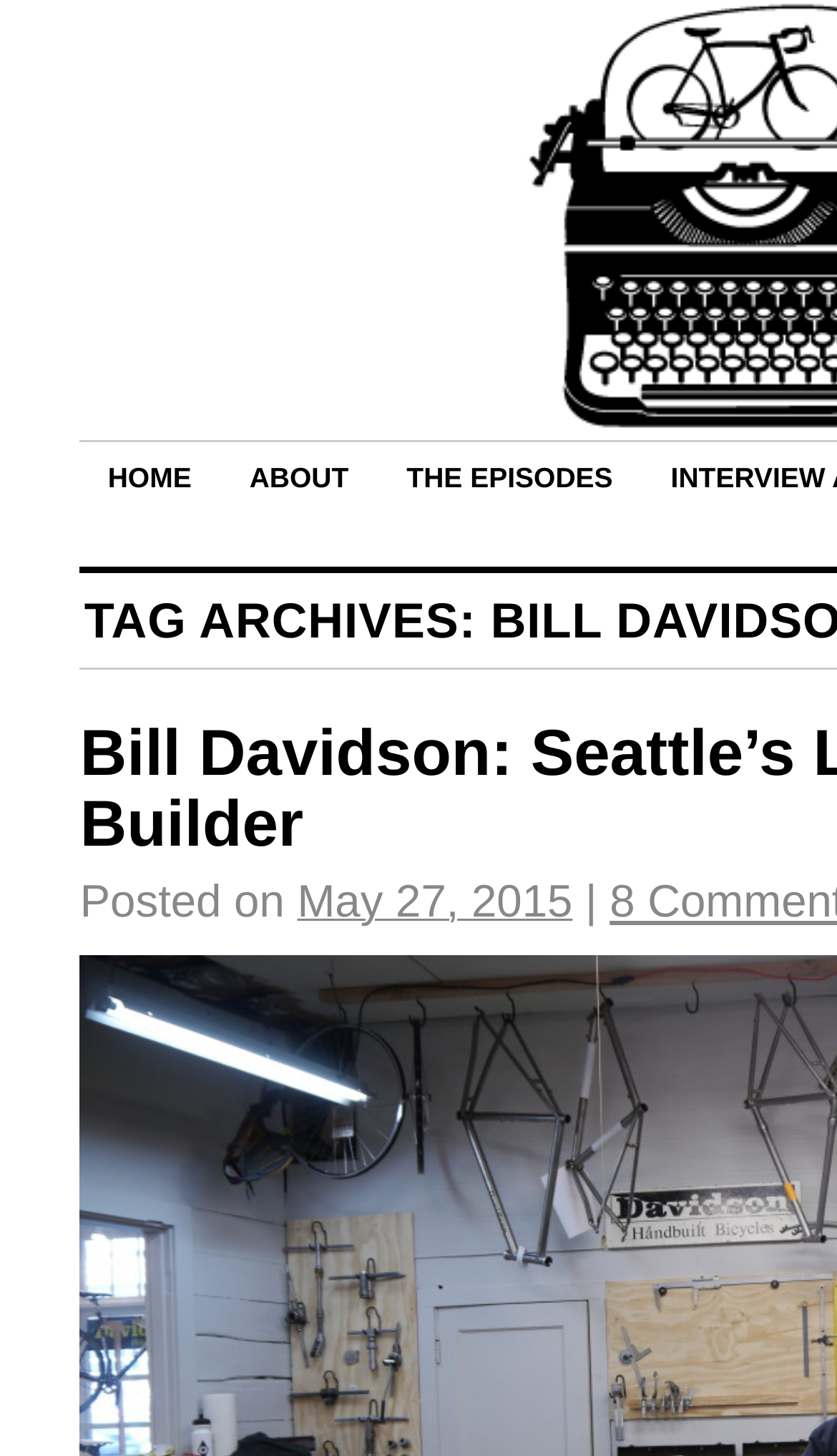Extract the heading text from the webpage.

TAG ARCHIVES: BILL DAVIDSON